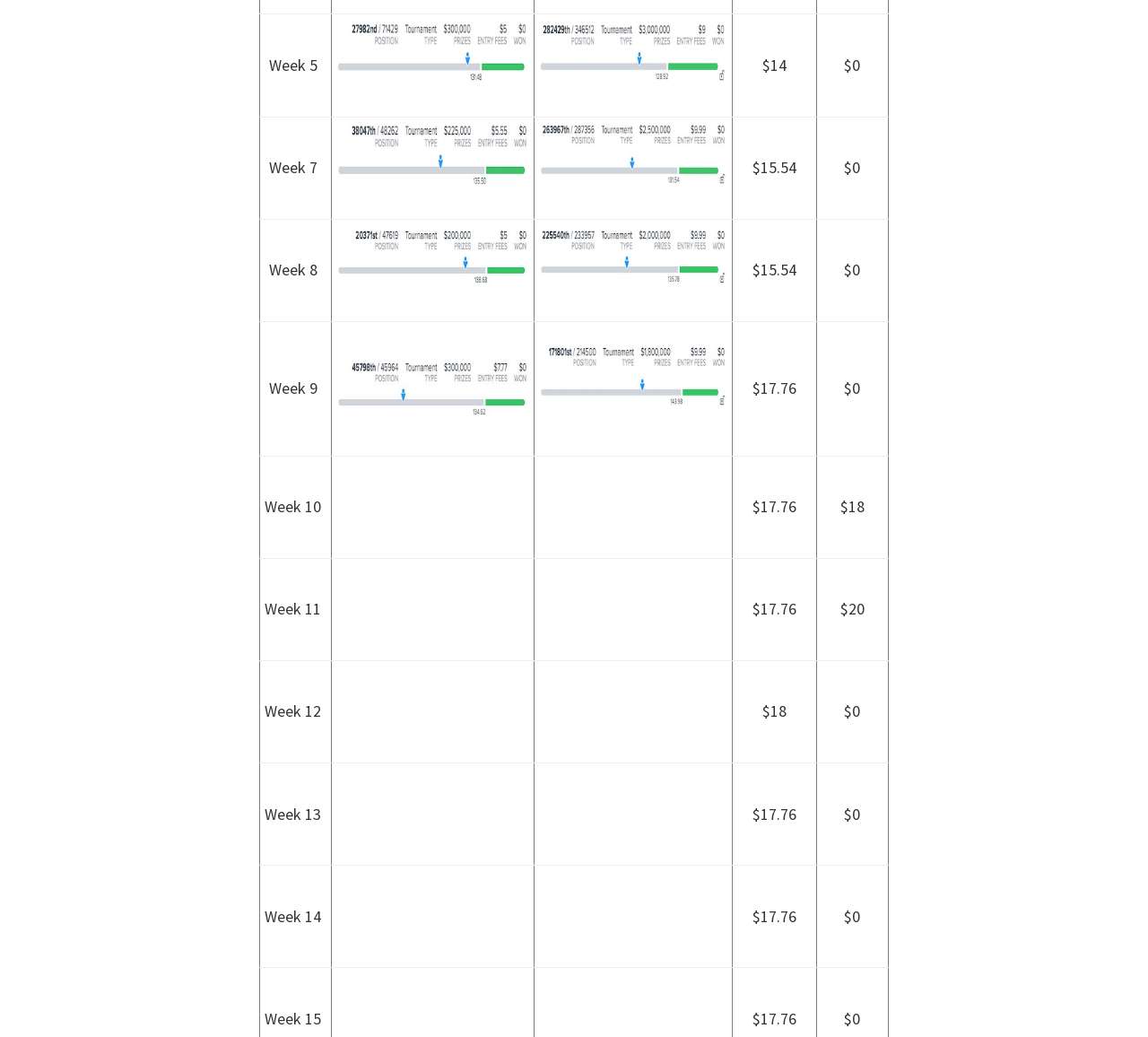Extract the bounding box for the UI element that matches this description: "alt="Week 13 FanDuel Detroit Lions"".

[0.471, 0.742, 0.633, 0.802]